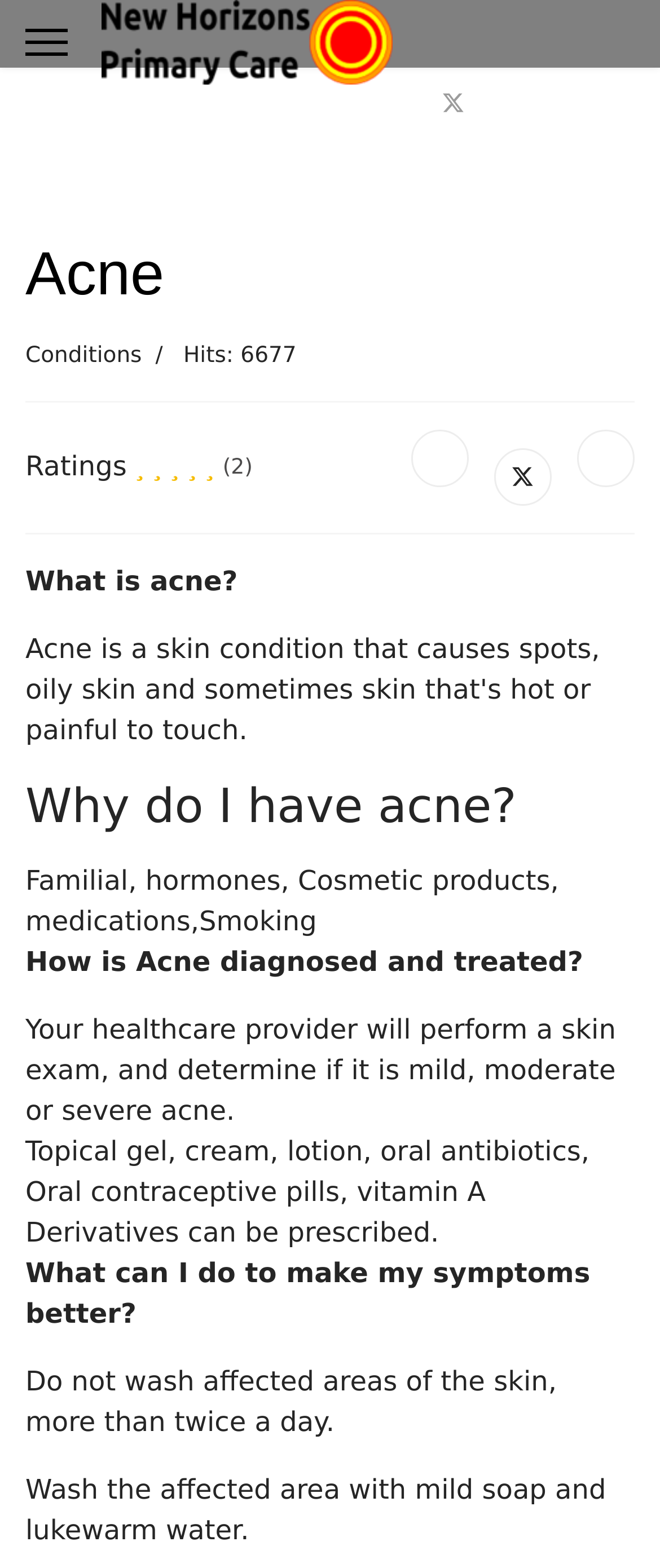Provide a brief response to the question using a single word or phrase: 
What is recommended for washing affected skin areas?

Mild soap and lukewarm water